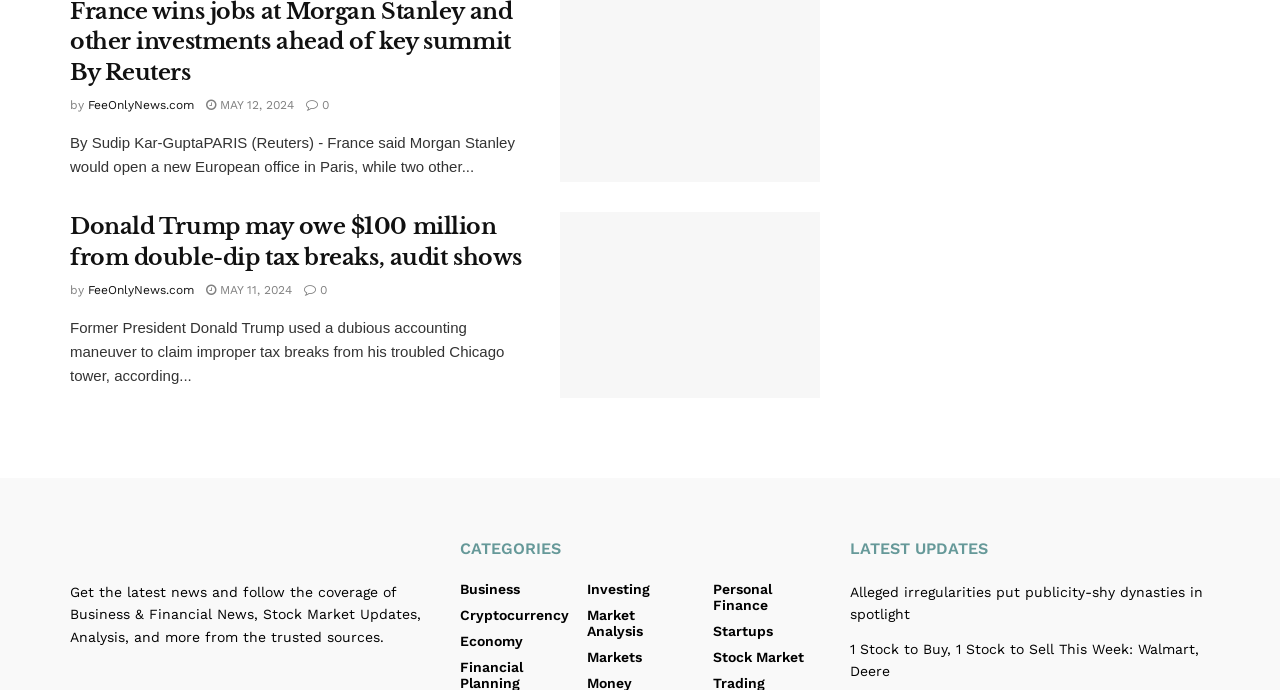Could you find the bounding box coordinates of the clickable area to complete this instruction: "Click on the 'Favorite' button"?

None